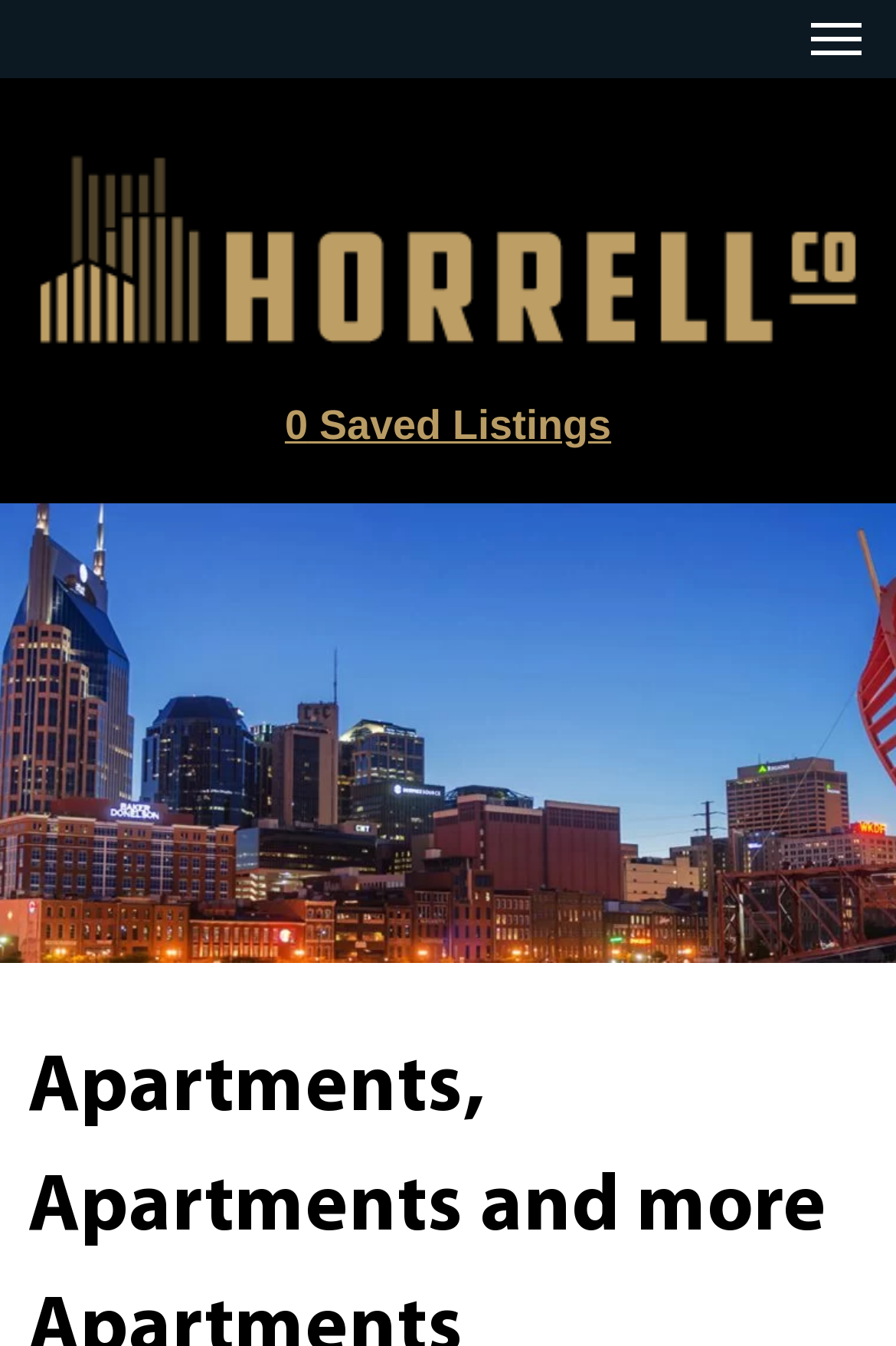Determine the bounding box coordinates for the HTML element described here: "aria-label="Menu Toggle Button"".

[0.867, 0.0, 1.0, 0.058]